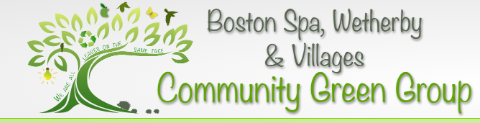What is the purpose of the logo?
Look at the image and answer with only one word or phrase.

Visual representation